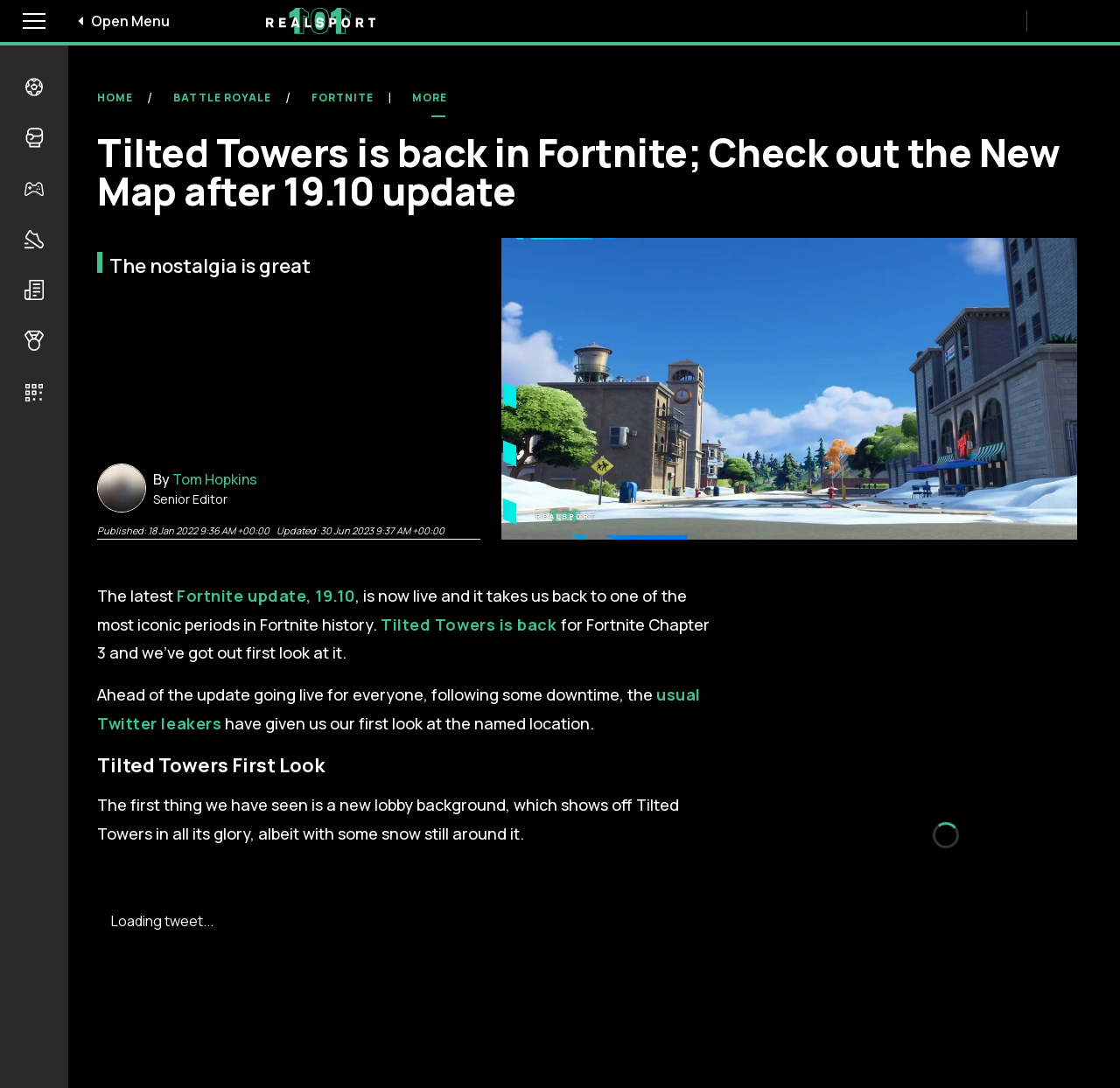Describe the webpage in detail, including text, images, and layout.

The webpage is about the return of Tilted Towers in Fortnite, specifically after the 19.10 update. At the top left corner, there is a button to toggle the menu, accompanied by a small image and the text "Open Menu". Next to it is the Realsport101 logo, which is a link. 

Below the logo, there are several buttons and links to navigate to different categories, including Sport Games, Fighting Games, General Gaming, Real Kit, News, Reviews, and more. Each category has a corresponding icon and text.

The main content of the webpage starts with a heading that reads "Tilted Towers is back in Fortnite; Check out the New Map after 19.10 update". Below the heading, there is a brief introduction to the article, which mentions the nostalgia of Tilted Towers. 

The author's name, Tom Hopkins, is mentioned, along with his title, Senior Editor. The article's publication and update dates are also provided. 

The main article is divided into sections, separated by horizontal lines. The first section discusses the latest Fortnite update, 19.10, which brings back Tilted Towers. There are links to related articles, including one about Tilted Towers being back. 

The next section is titled "Tilted Towers First Look" and provides more information about the return of Tilted Towers, including a description of the new lobby background. 

Throughout the webpage, there are several images, including icons for the different categories, the Realsport101 logo, and possibly an image related to the article's content.